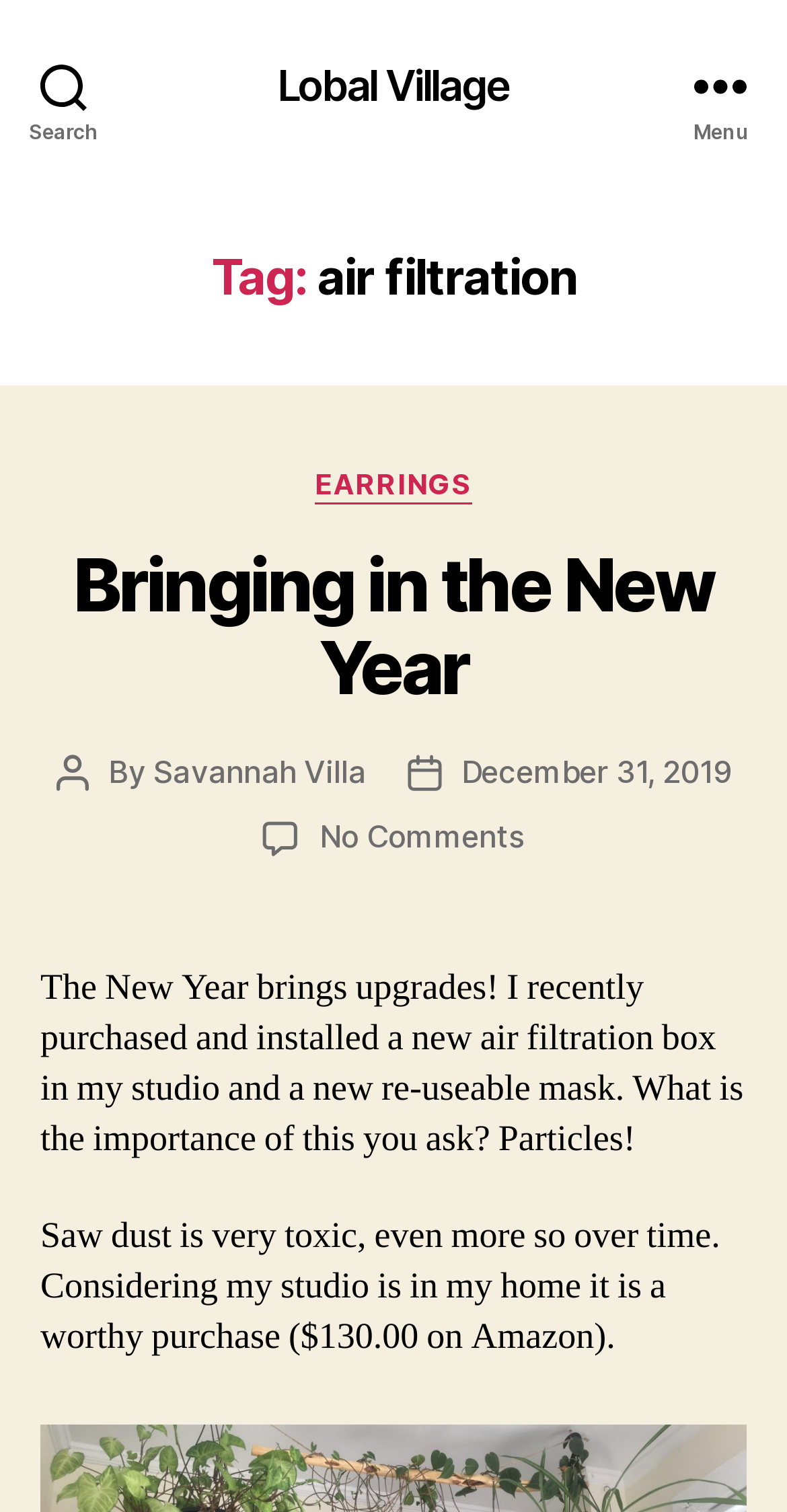Use a single word or phrase to answer this question: 
What is the date of the post?

December 31, 2019